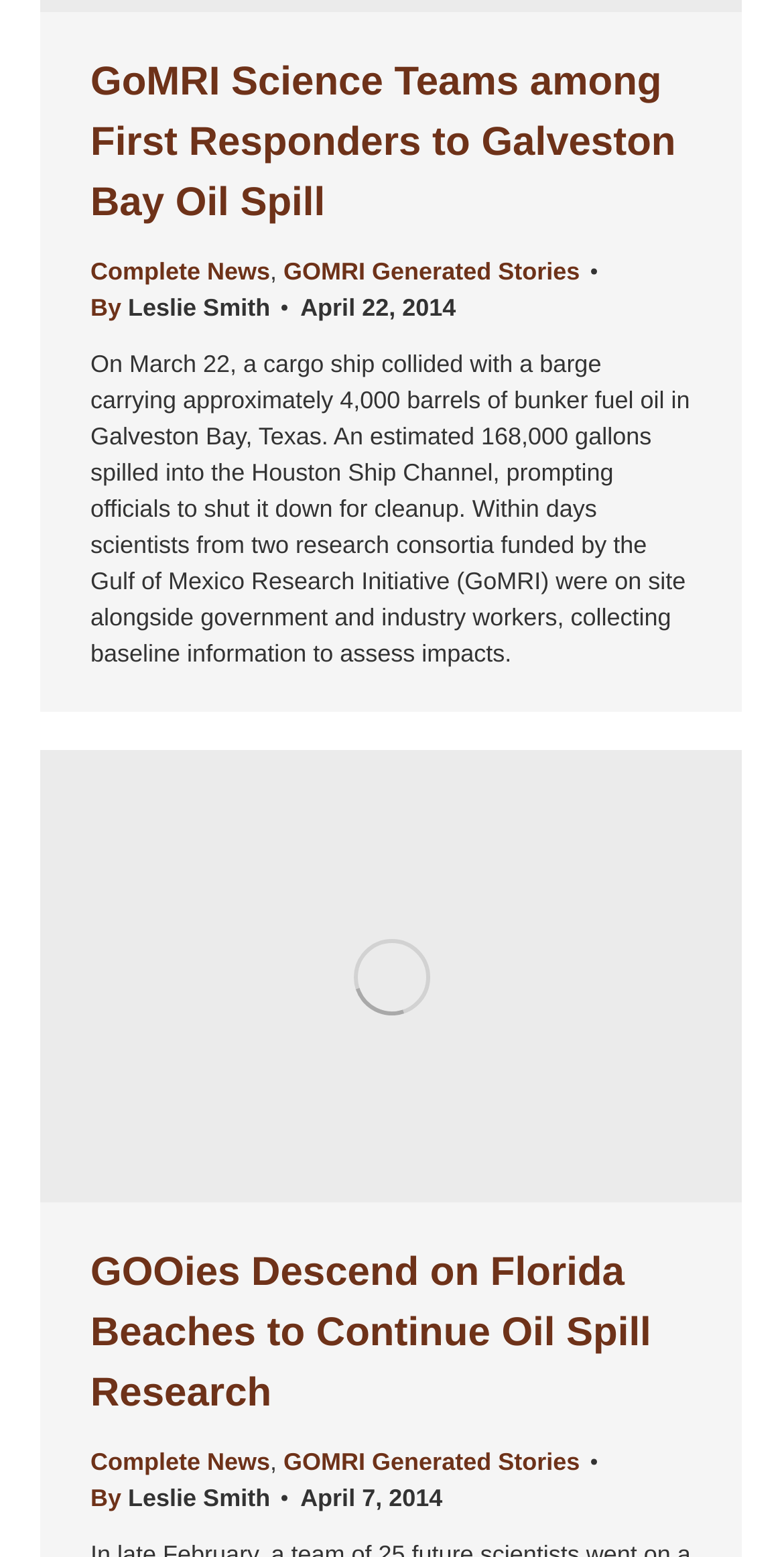Find the bounding box coordinates for the area that should be clicked to accomplish the instruction: "Read the news about GoMRI Science Teams".

[0.115, 0.021, 0.882, 0.15]